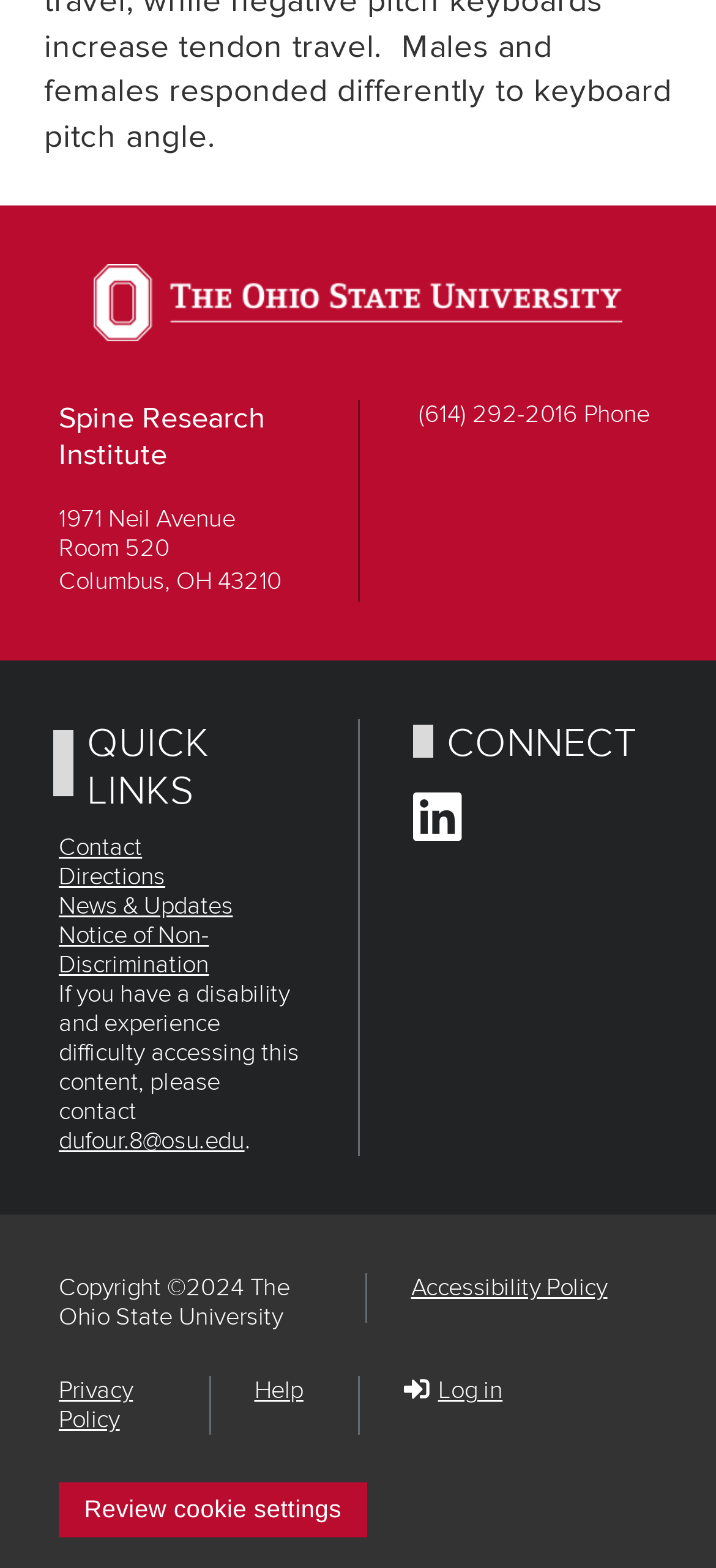Please locate the bounding box coordinates of the element that should be clicked to complete the given instruction: "Log in".

[0.564, 0.878, 0.702, 0.897]